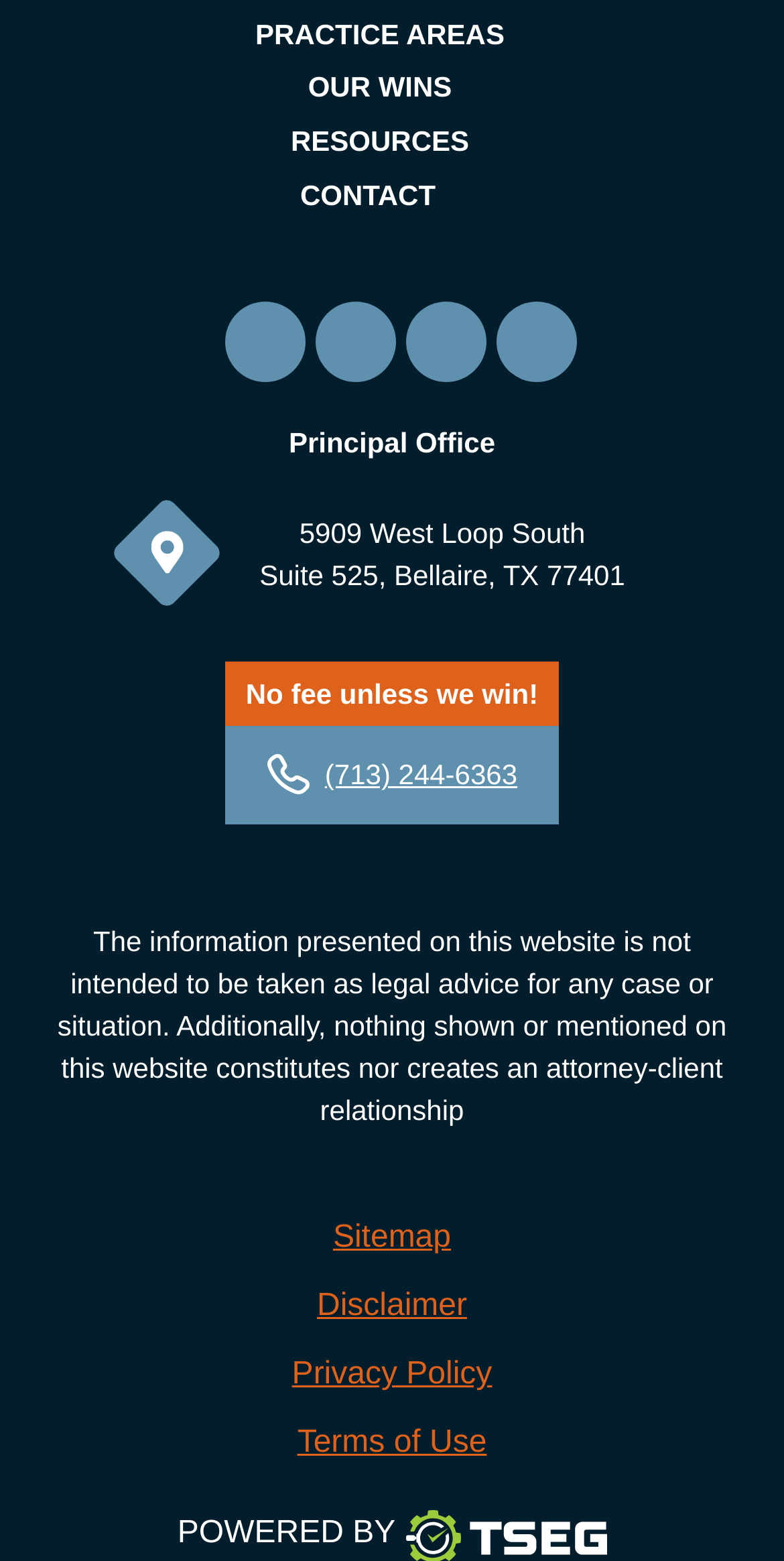What is the address of the principal office?
Refer to the image and answer the question using a single word or phrase.

5909 West Loop South, Suite 525, Bellaire, TX 77401